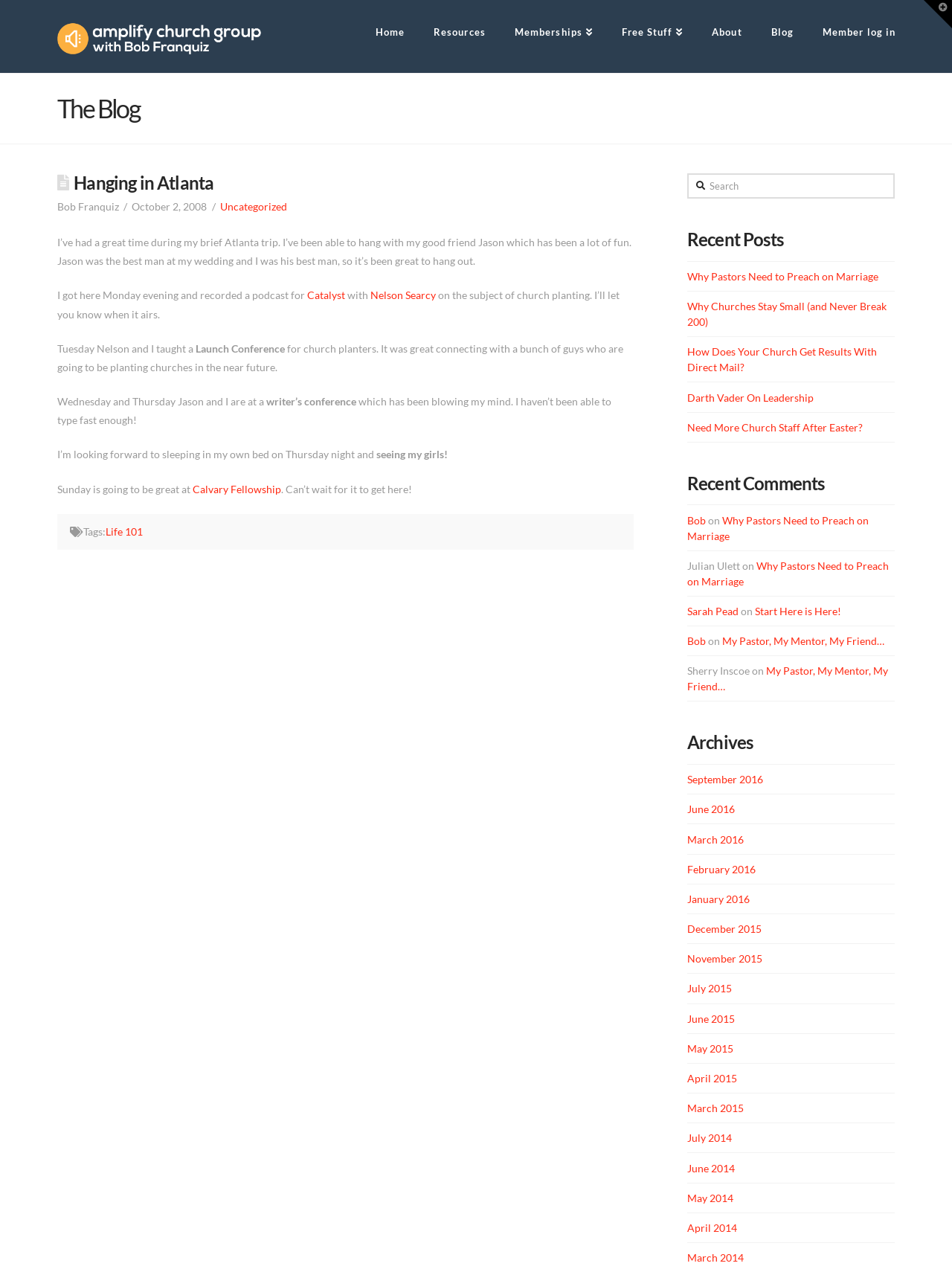Please locate the bounding box coordinates of the region I need to click to follow this instruction: "search on the website".

None